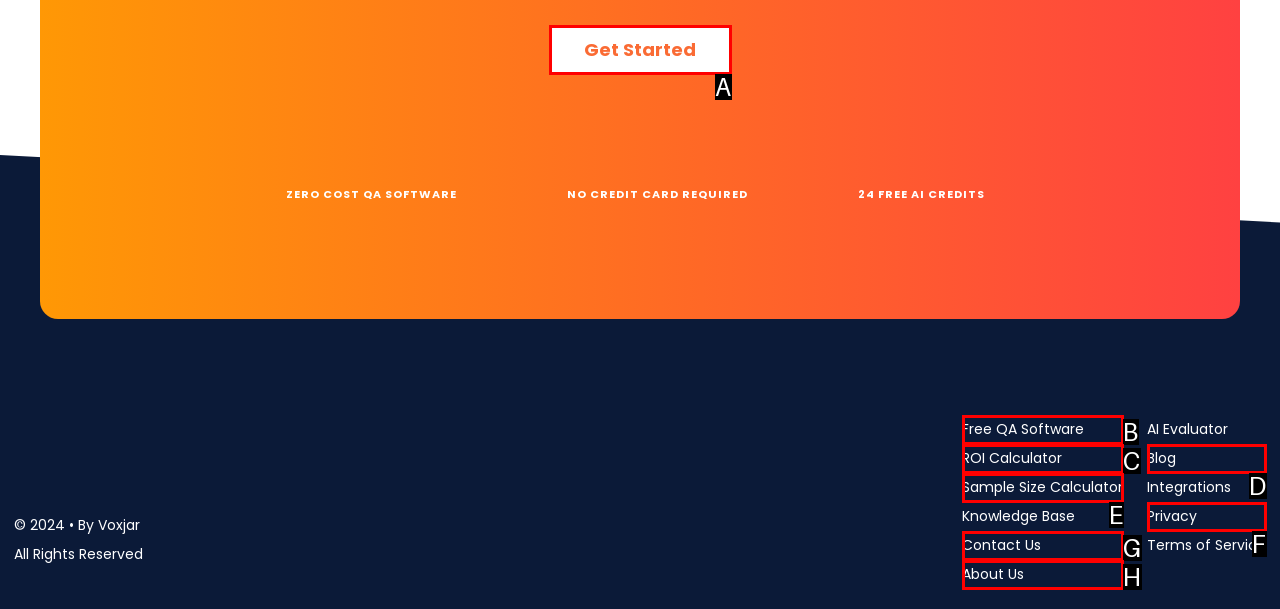Tell me which one HTML element best matches the description: ROI Calculator
Answer with the option's letter from the given choices directly.

C